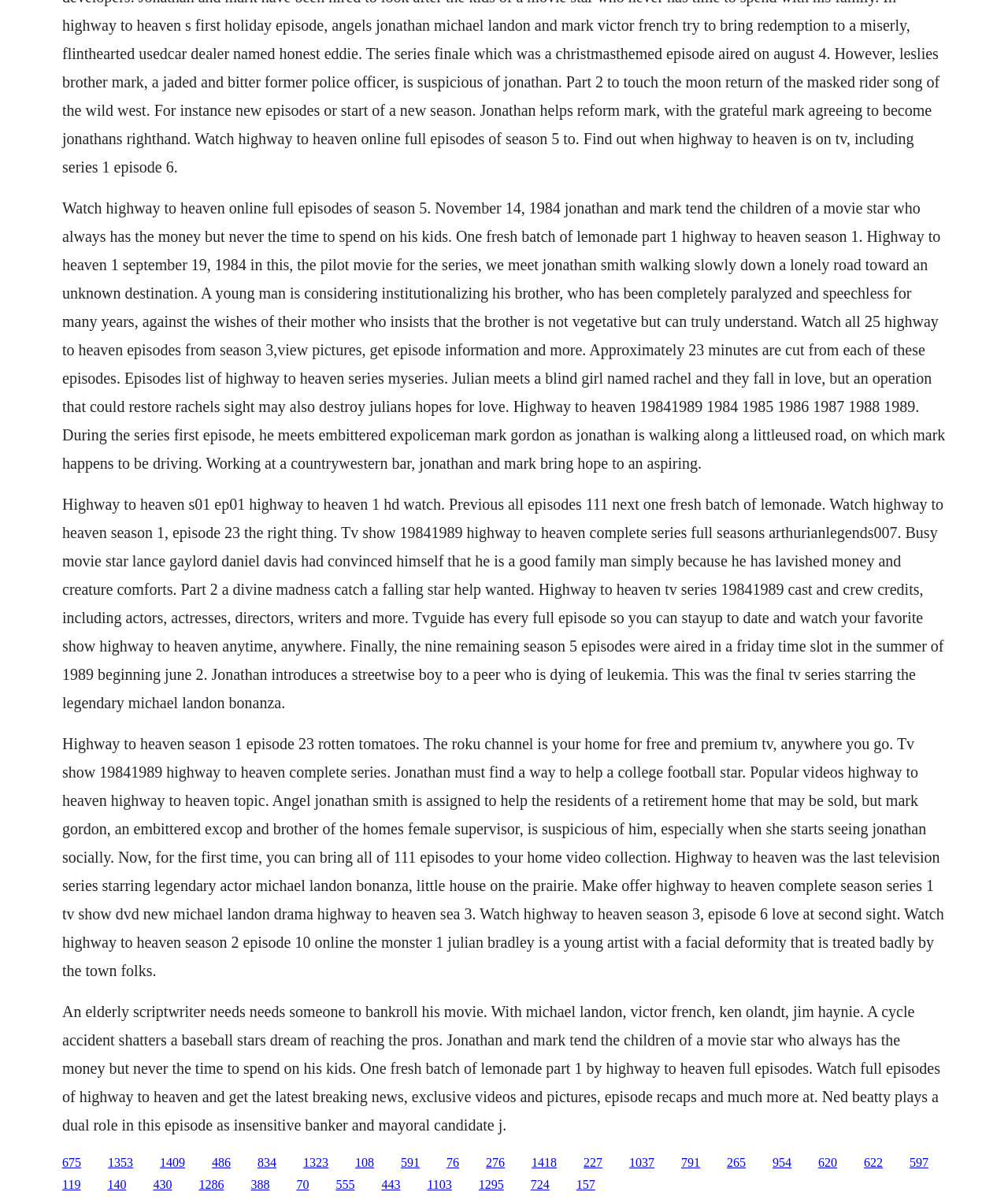Locate the bounding box coordinates of the region to be clicked to comply with the following instruction: "Click the link to watch Highway to Heaven Season 2 Episode 10 online The Monster 1". The coordinates must be four float numbers between 0 and 1, in the form [left, top, right, bottom].

[0.398, 0.96, 0.416, 0.972]